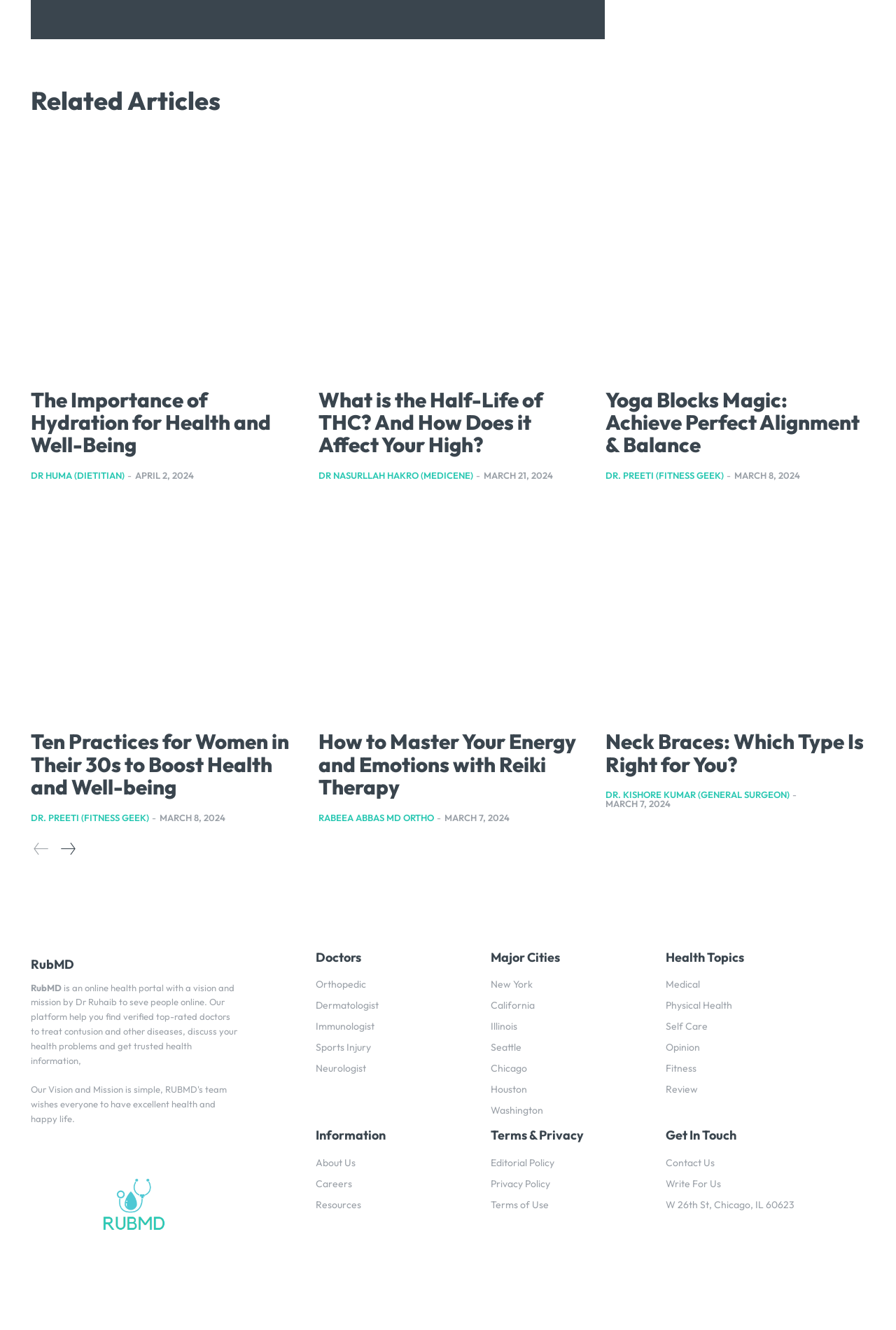Refer to the image and answer the question with as much detail as possible: What type of doctors can be found on the platform?

The webpage lists various types of doctors that can be found on the platform, including Orthopedic, Dermatologist, Immunologist, Sports Injury, and Neurologist, among others.